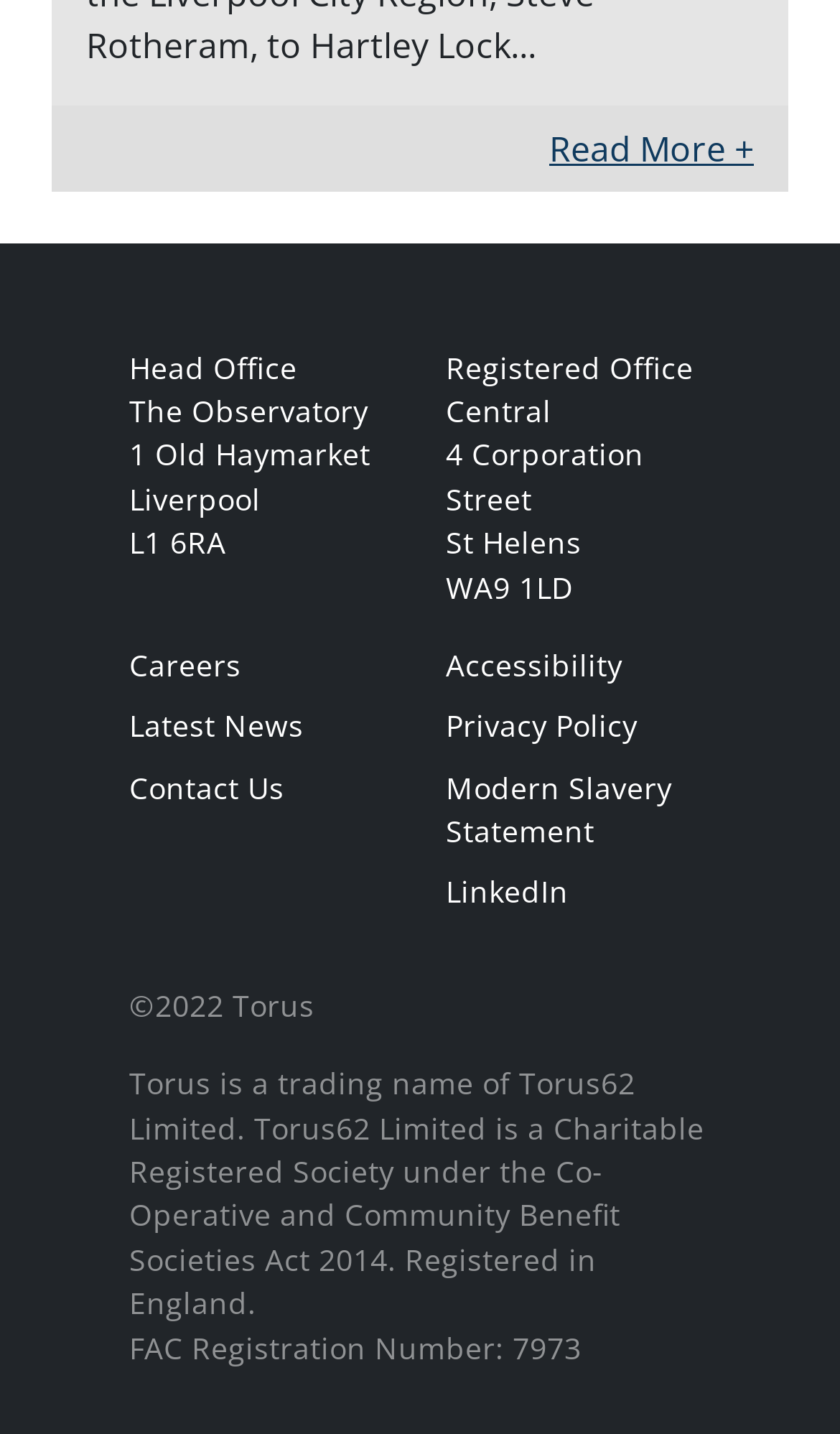What year is the copyright of Torus?
Using the image provided, answer with just one word or phrase.

2022